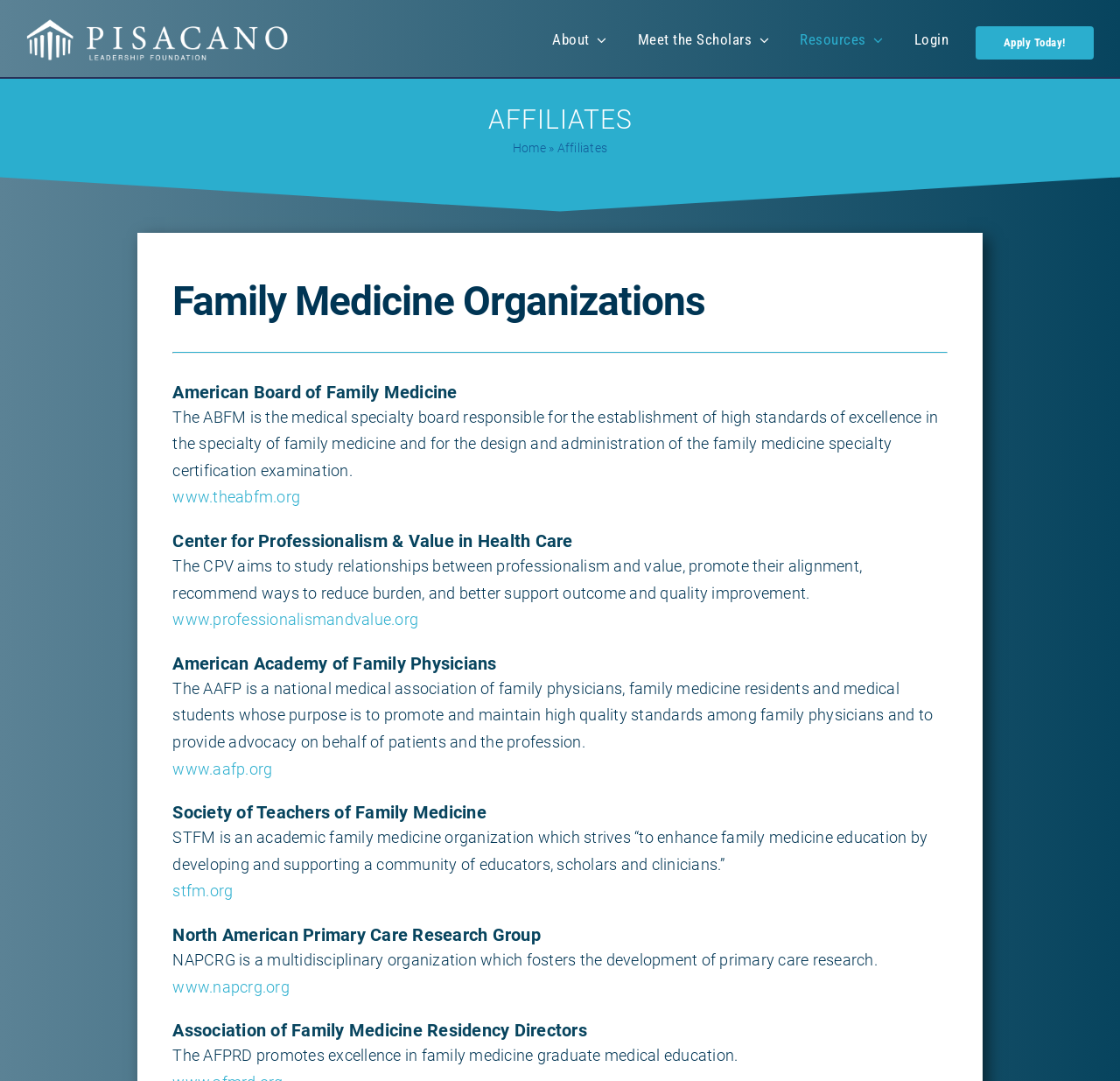Can you give a comprehensive explanation to the question given the content of the image?
How many links are there in the main navigation?

I counted the number of links in the main navigation section, which are About, Meet the Scholars, Resources, Login, and Apply Today!.